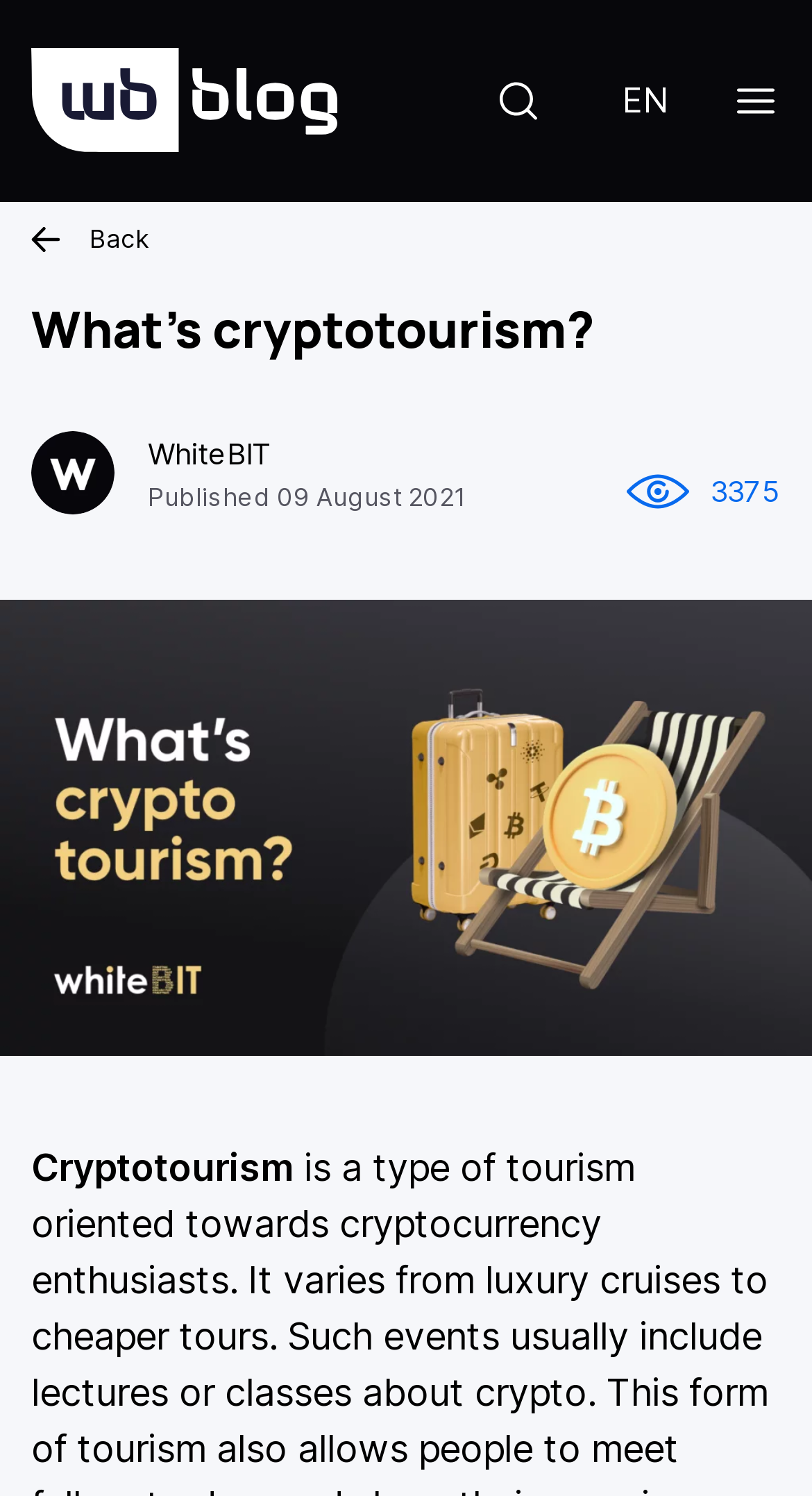What is the date of publication?
Please respond to the question with a detailed and informative answer.

I found the date of publication by looking at the text below the heading 'What’s cryptotourism?', which says 'Published 09 August 2021'.